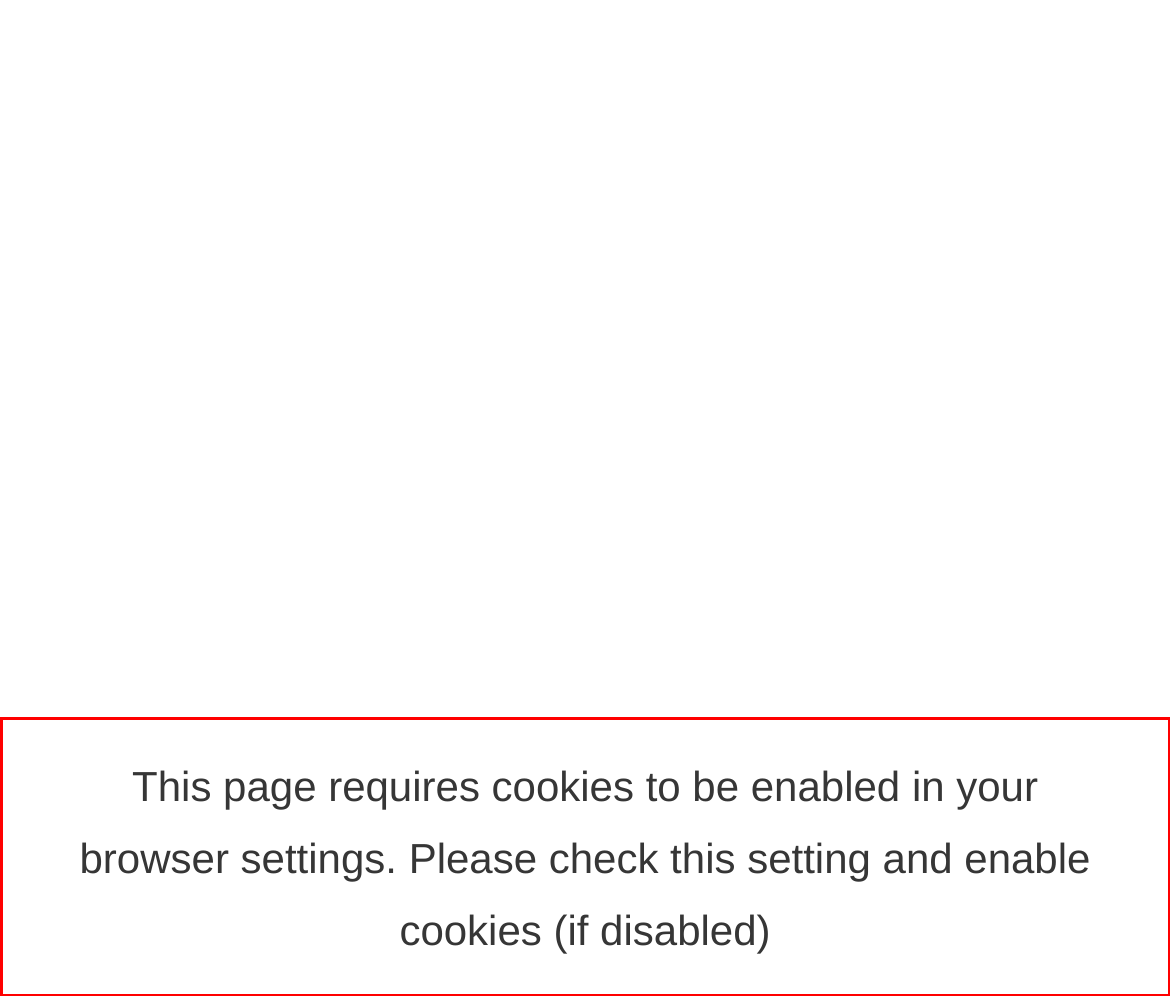Identify the text inside the red bounding box on the provided webpage screenshot by performing OCR.

This page requires cookies to be enabled in your browser settings. Please check this setting and enable cookies (if disabled)